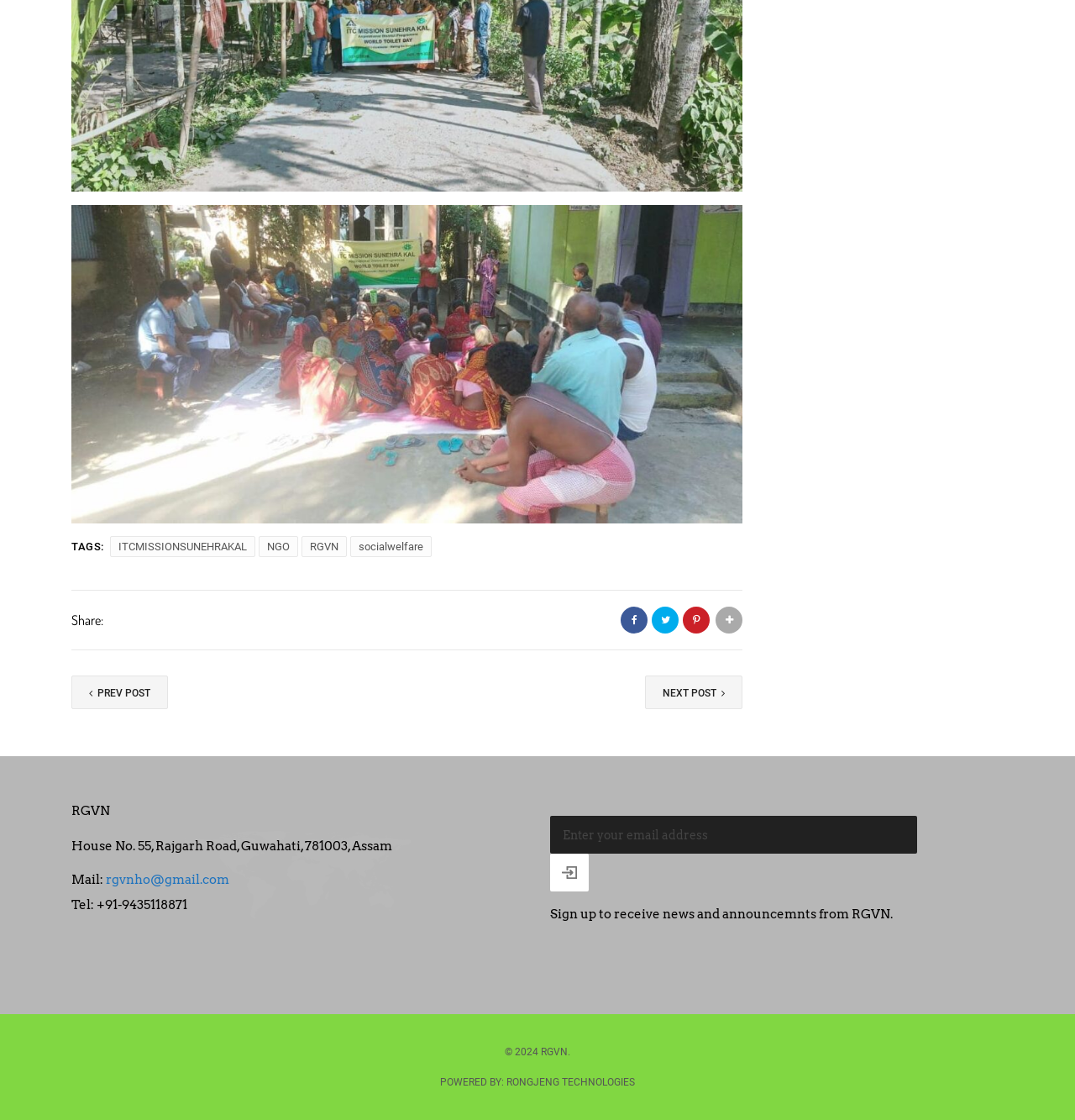Can you find the bounding box coordinates for the element that needs to be clicked to execute this instruction: "Visit RONGJENG TECHNOLOGIES website"? The coordinates should be given as four float numbers between 0 and 1, i.e., [left, top, right, bottom].

[0.471, 0.961, 0.591, 0.972]